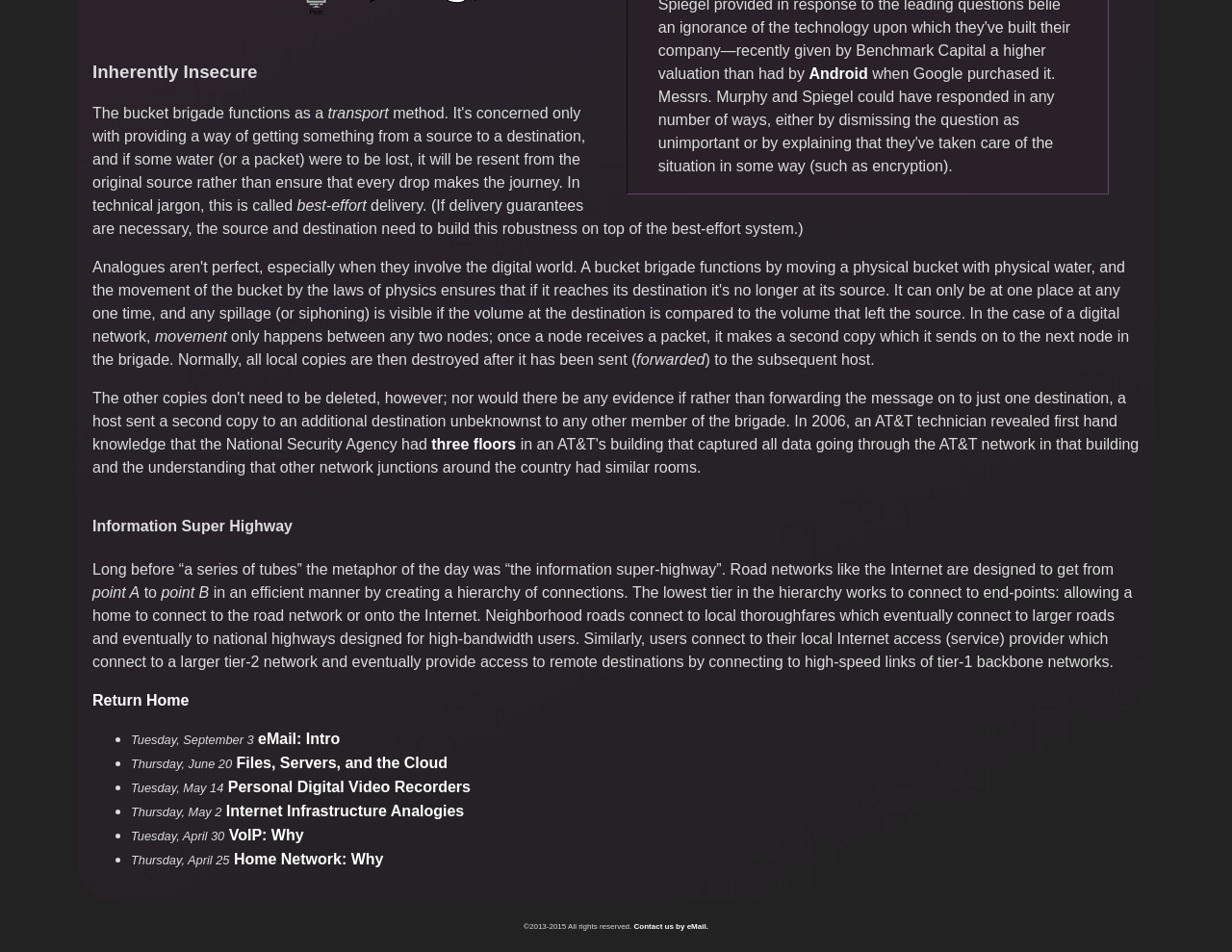Please provide a comprehensive response to the question based on the details in the image: How many links are there on the webpage?

I counted the number of link elements on the webpage, and there are 7 links in total, including 'Android', 'three floors', 'Return Home', 'eMail: Intro', 'Files, Servers, and the Cloud', 'Personal Digital Video Recorders', and 'Contact us by eMail'.